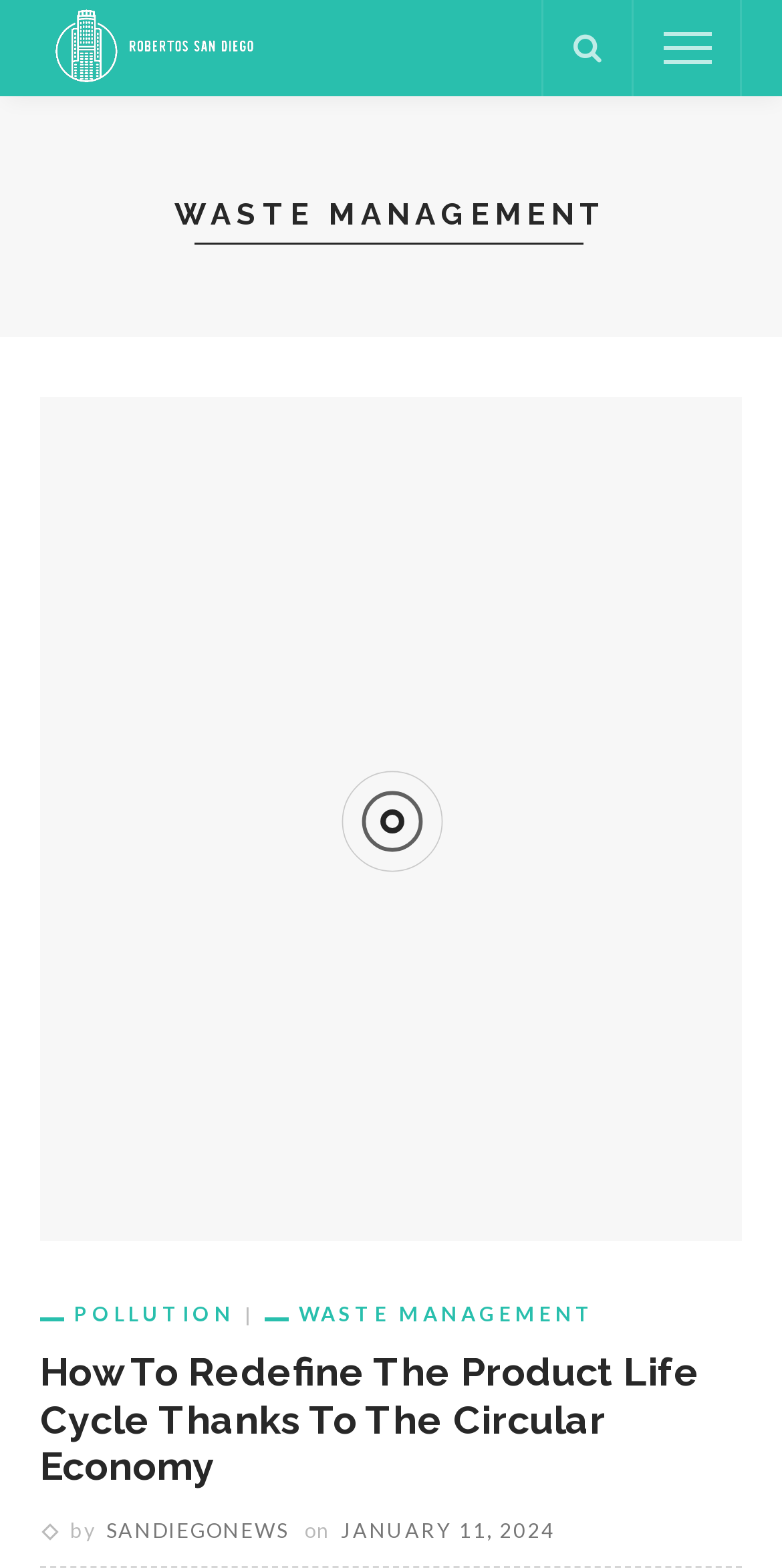What is the source of the article?
Please provide a comprehensive answer based on the contents of the image.

At the bottom of the webpage, I see a link with the text 'SANDIEGONEWS', which is likely the source or publisher of the article.